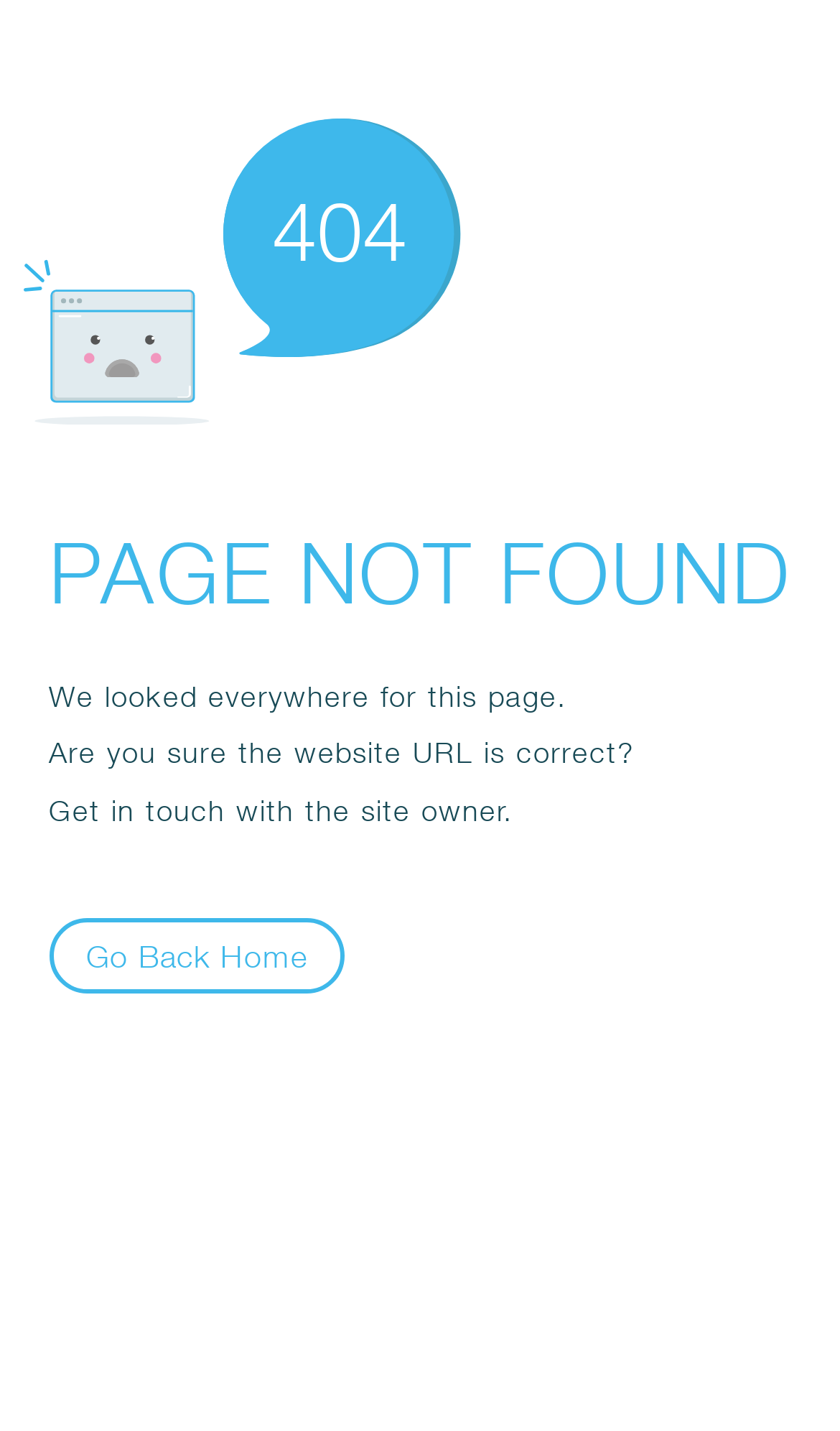For the element described, predict the bounding box coordinates as (top-left x, top-left y, bottom-right x, bottom-right y). All values should be between 0 and 1. Element description: Go Back Home

[0.058, 0.642, 0.411, 0.695]